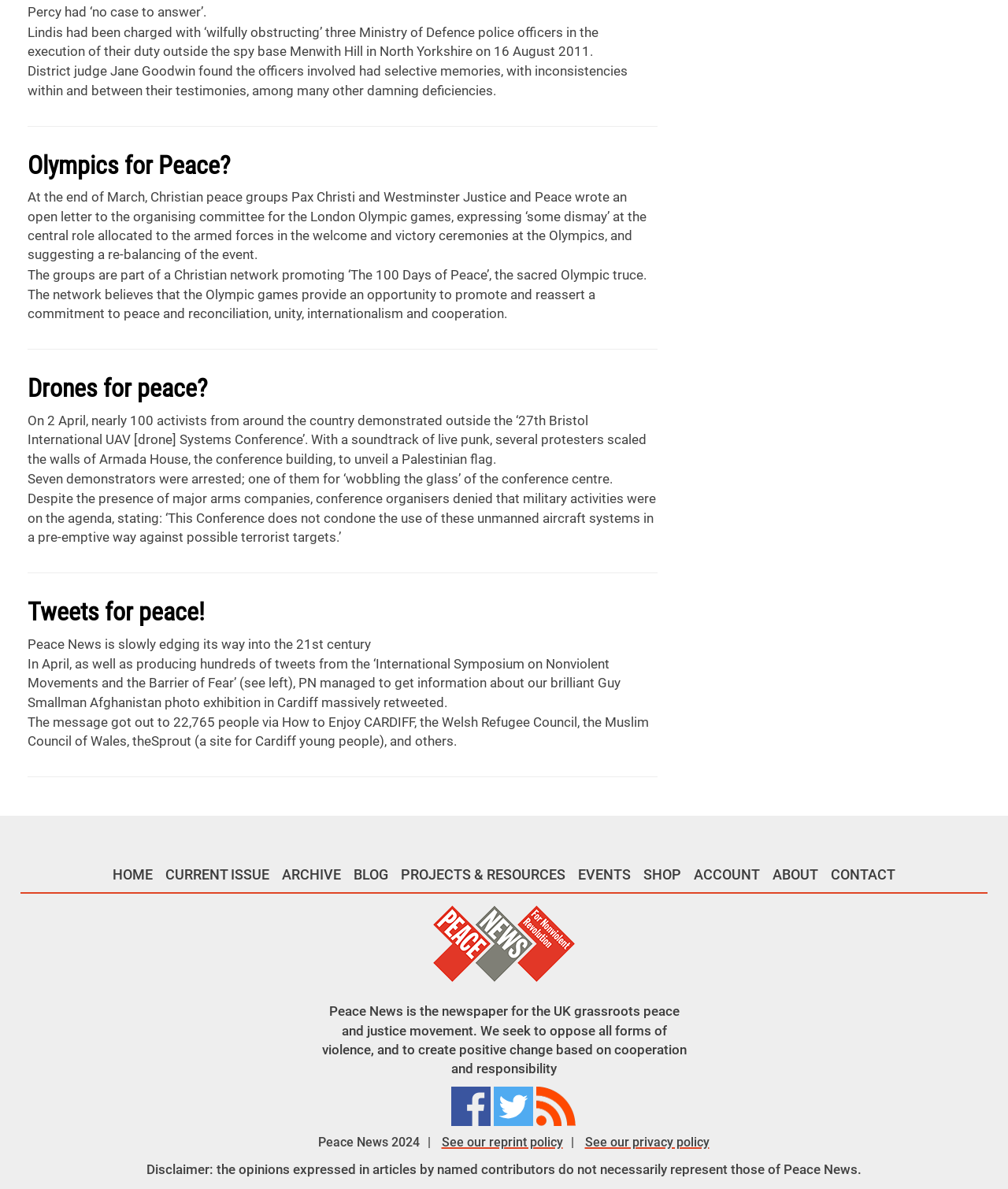Identify the bounding box coordinates for the UI element described as follows: "See our privacy policy". Ensure the coordinates are four float numbers between 0 and 1, formatted as [left, top, right, bottom].

[0.58, 0.954, 0.704, 0.967]